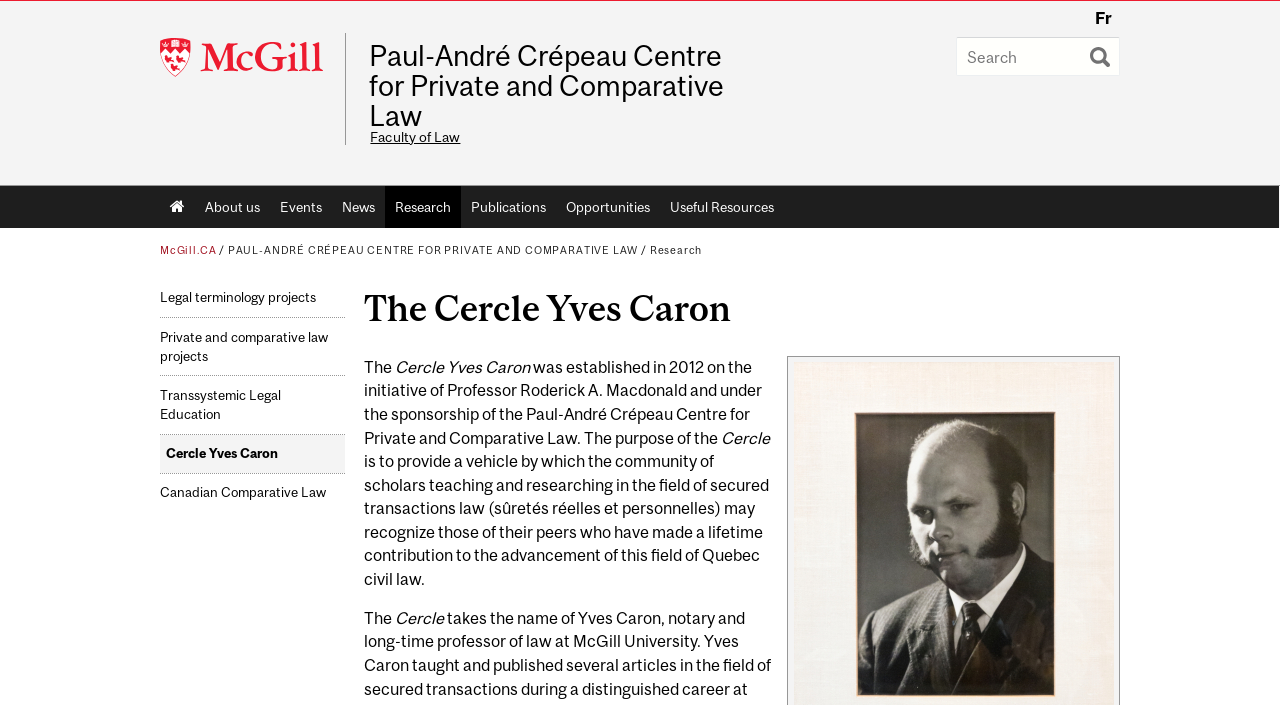What is the purpose of the Cercle Yves Caron?
Use the image to answer the question with a single word or phrase.

To recognize lifetime contributors